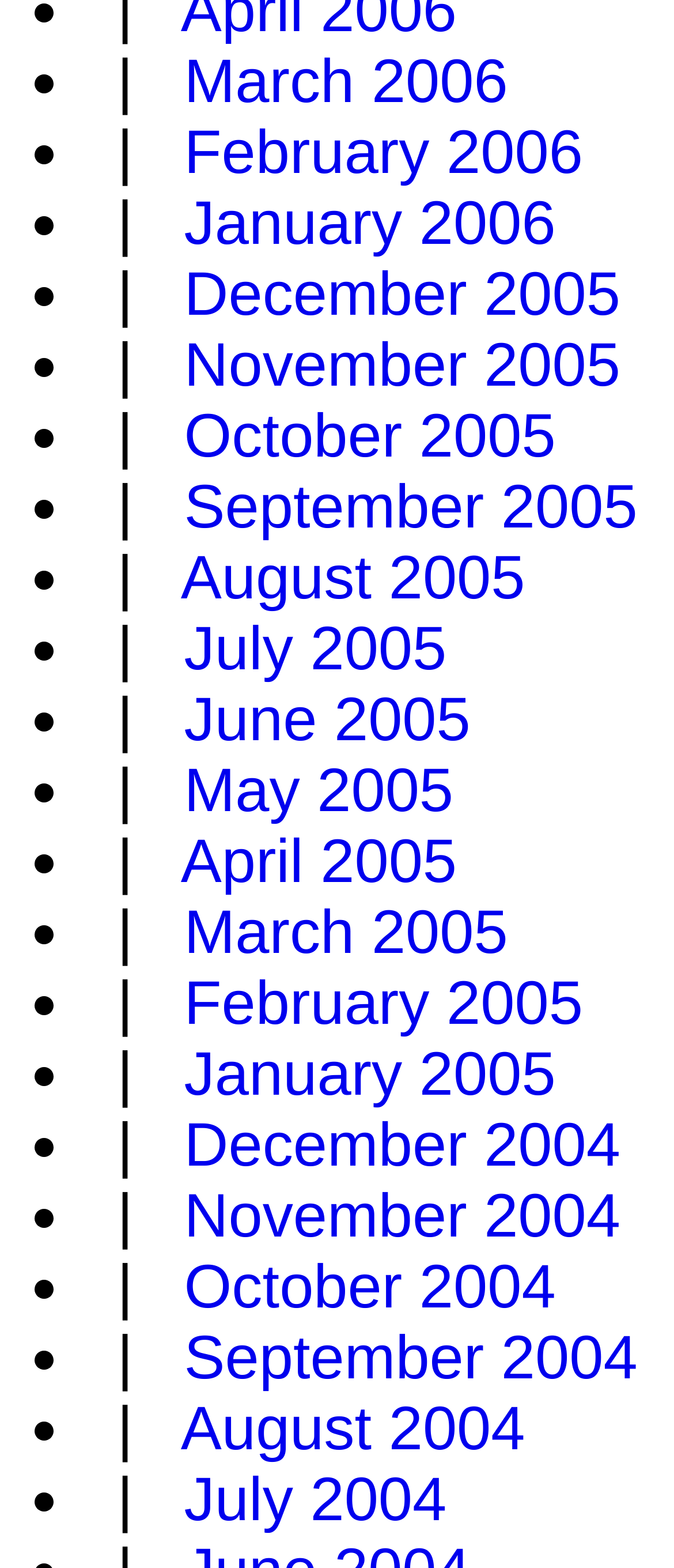How many months are listed?
Based on the image, answer the question with a single word or brief phrase.

24